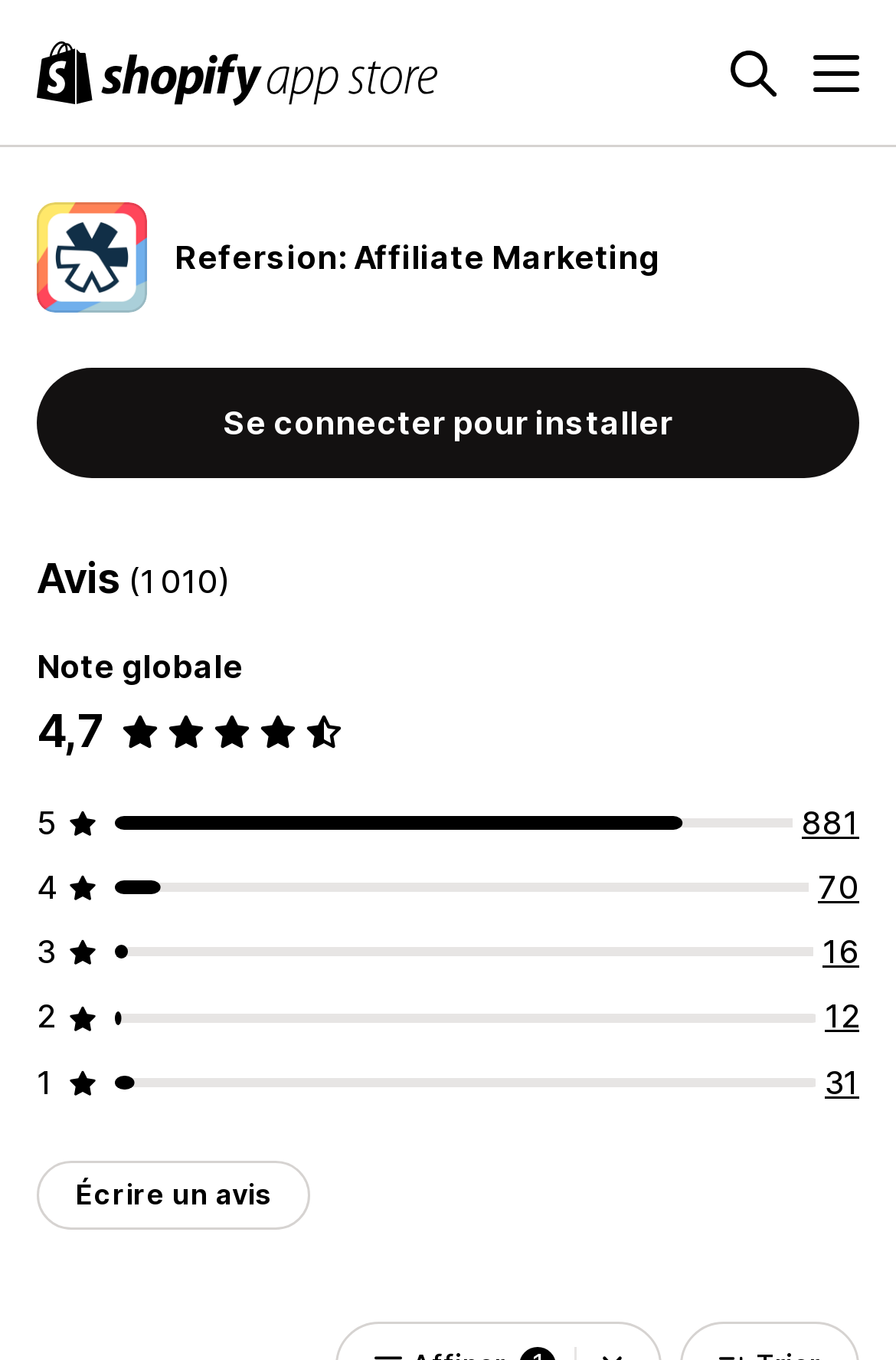Please identify the bounding box coordinates of the element I should click to complete this instruction: 'Write a review'. The coordinates should be given as four float numbers between 0 and 1, like this: [left, top, right, bottom].

[0.041, 0.854, 0.346, 0.904]